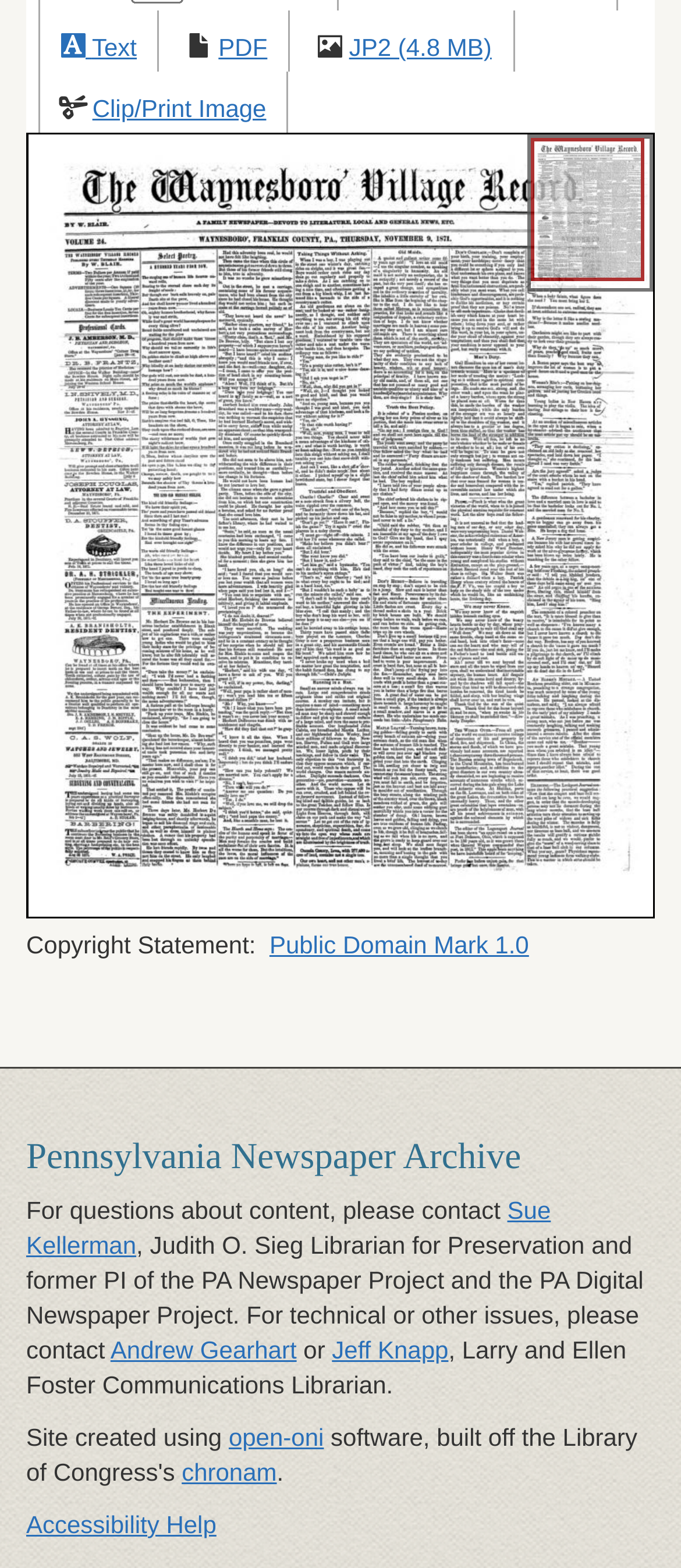Who is the Librarian for Preservation mentioned on the webpage?
Answer with a single word or phrase by referring to the visual content.

Sue Kellerman